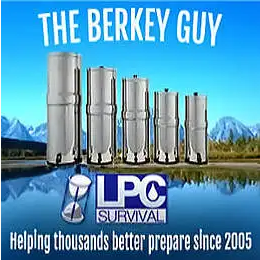Construct a detailed narrative about the image.

The image prominently features the branding of "The Berkey Guy," showcasing a series of water filtration systems arranged neatly in a row. Each unit appears polished and reflective, set against a serene backdrop of mountains and water, emphasizing the outdoor and survival theme. The text overlays the image reads "Helping thousands better prepare since 2005," suggesting a focus on preparedness and survival solutions. The logo of "LPC Survival" is also visible, reinforcing the brand's commitment to helping individuals and families secure clean water and emergency preparedness since its inception. This visual effectively conveys both professionalism and a helpful ethos, inviting viewers to consider these products for their own preparedness needs.